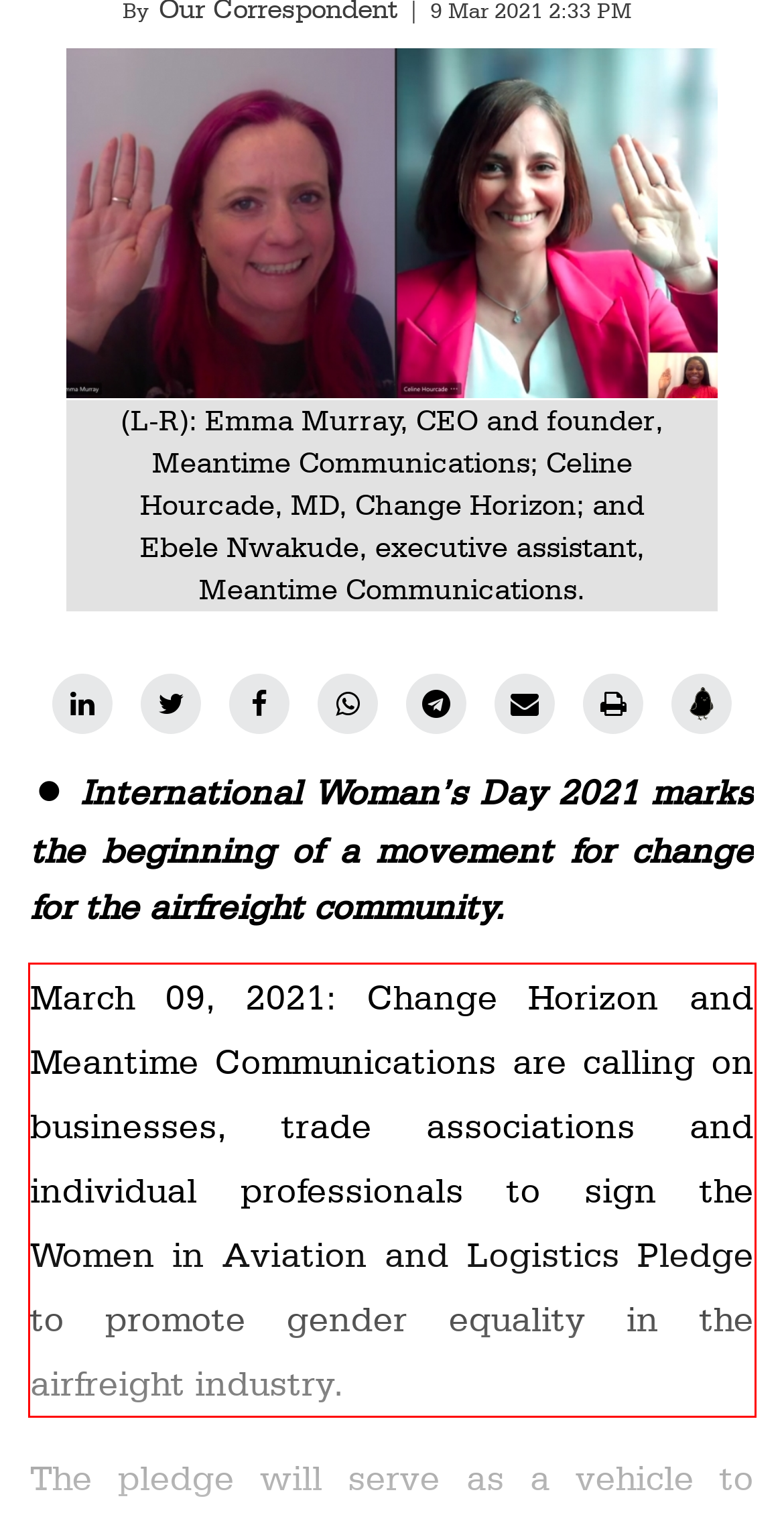Given a screenshot of a webpage containing a red bounding box, perform OCR on the text within this red bounding box and provide the text content.

March 09, 2021: Change Horizon and Meantime Communications are calling on businesses, trade associations and individual professionals to sign the Women in Aviation and Logistics Pledge to promote gender equality in the airfreight industry.